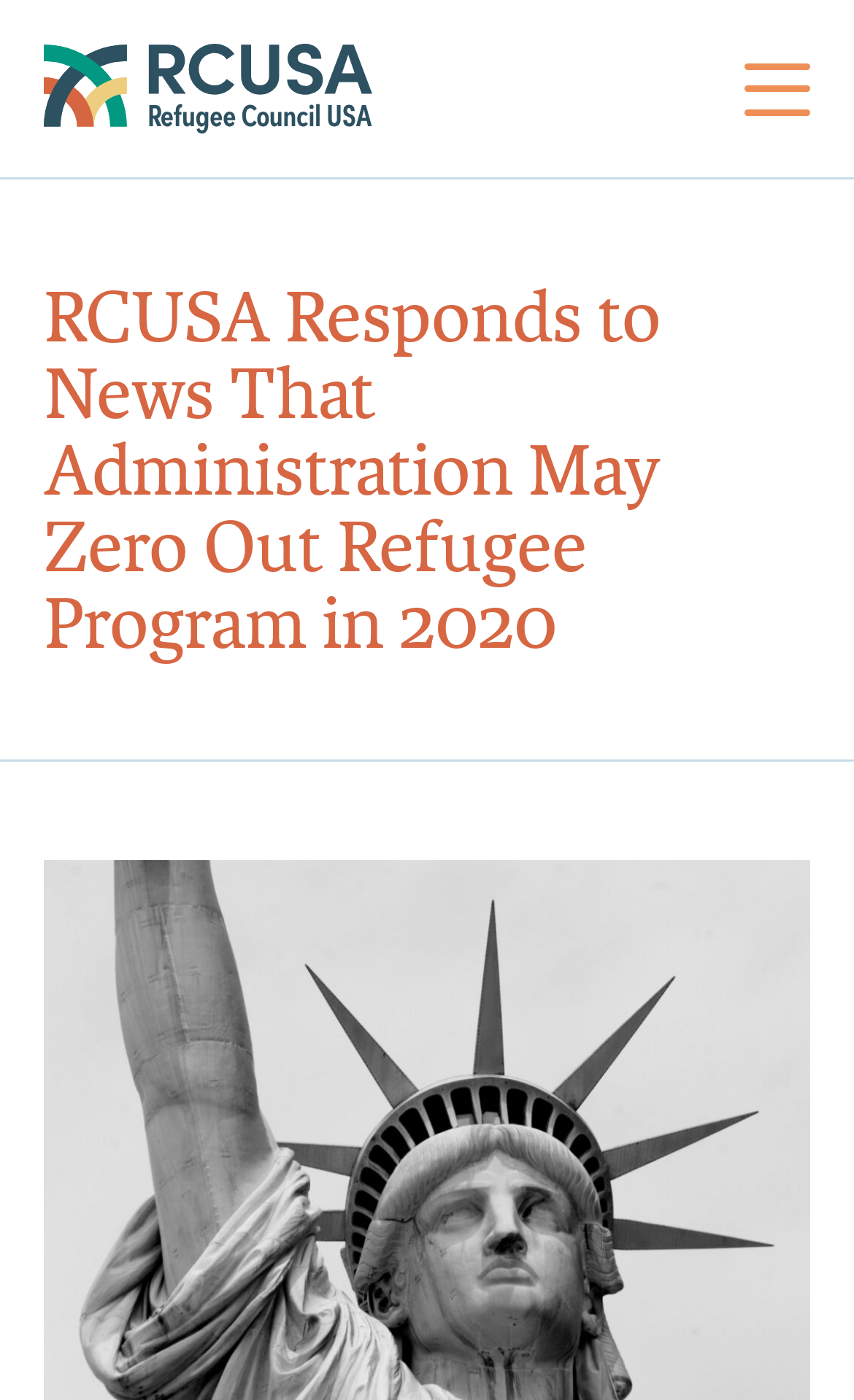Identify the bounding box coordinates for the element you need to click to achieve the following task: "Get to know our leadership". The coordinates must be four float values ranging from 0 to 1, formatted as [left, top, right, bottom].

None